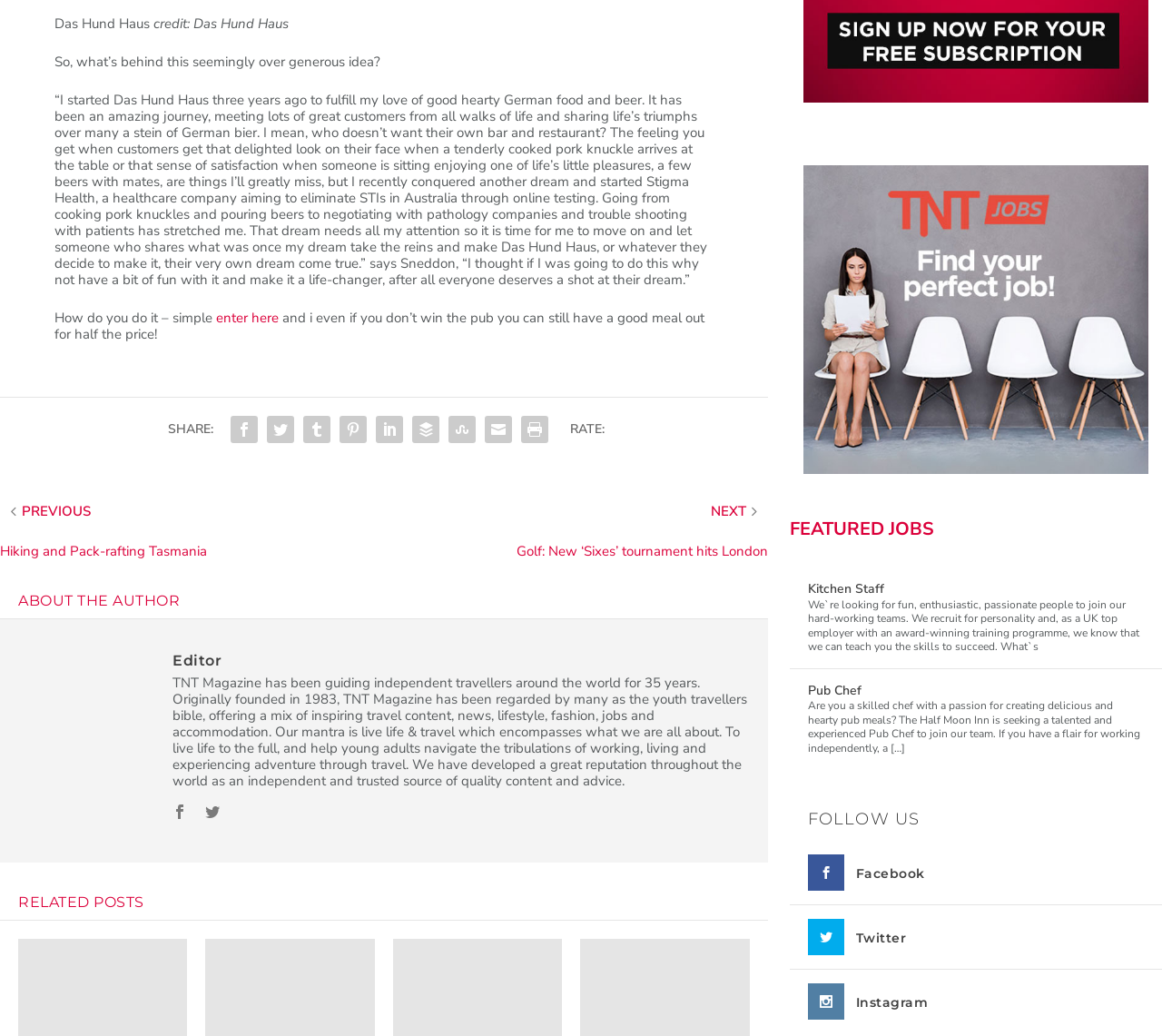Please locate the bounding box coordinates of the element's region that needs to be clicked to follow the instruction: "Share this article on social media". The bounding box coordinates should be provided as four float numbers between 0 and 1, i.e., [left, top, right, bottom].

[0.144, 0.393, 0.183, 0.41]